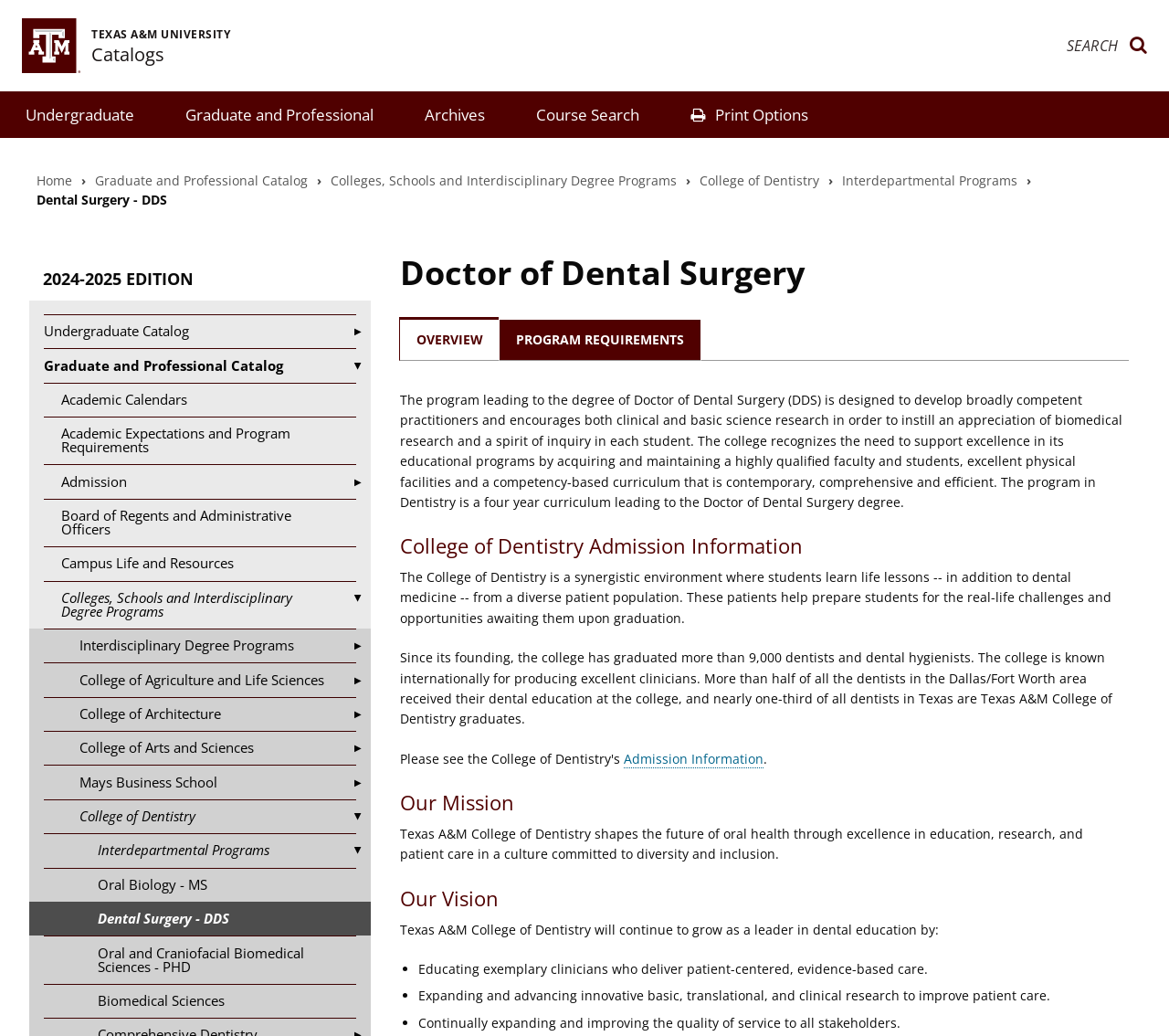Identify the title of the webpage and provide its text content.

TEXAS A&M UNIVERSITY
Catalogs